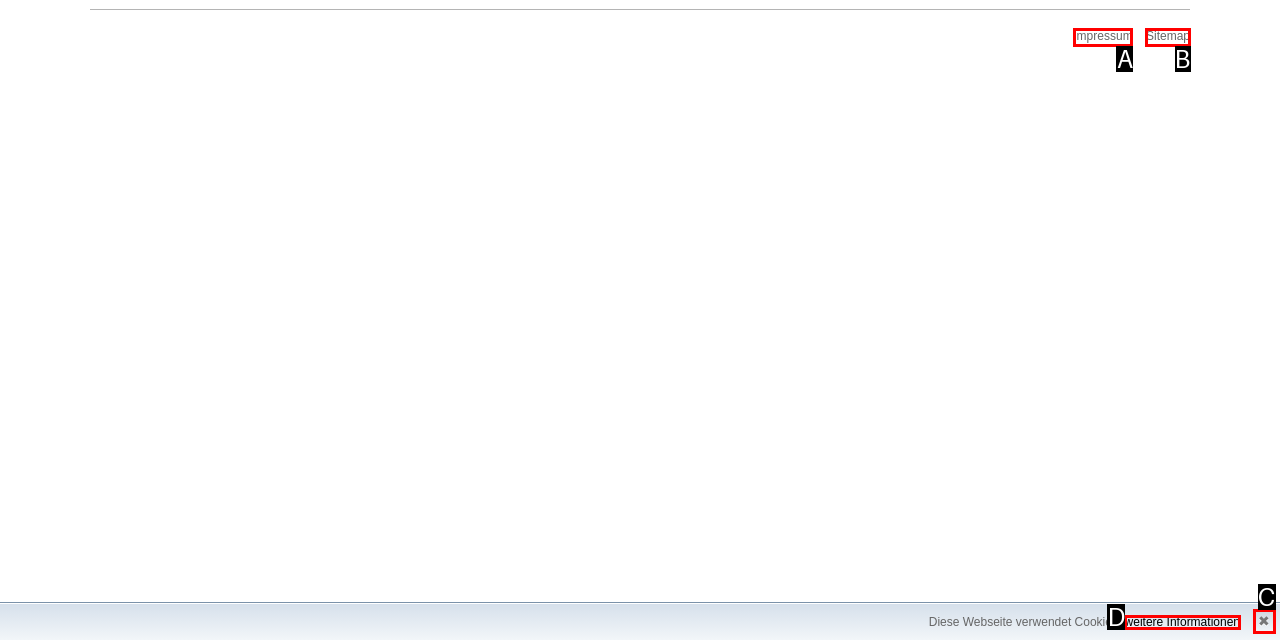Find the option that matches this description: weitere Informationen
Provide the corresponding letter directly.

D